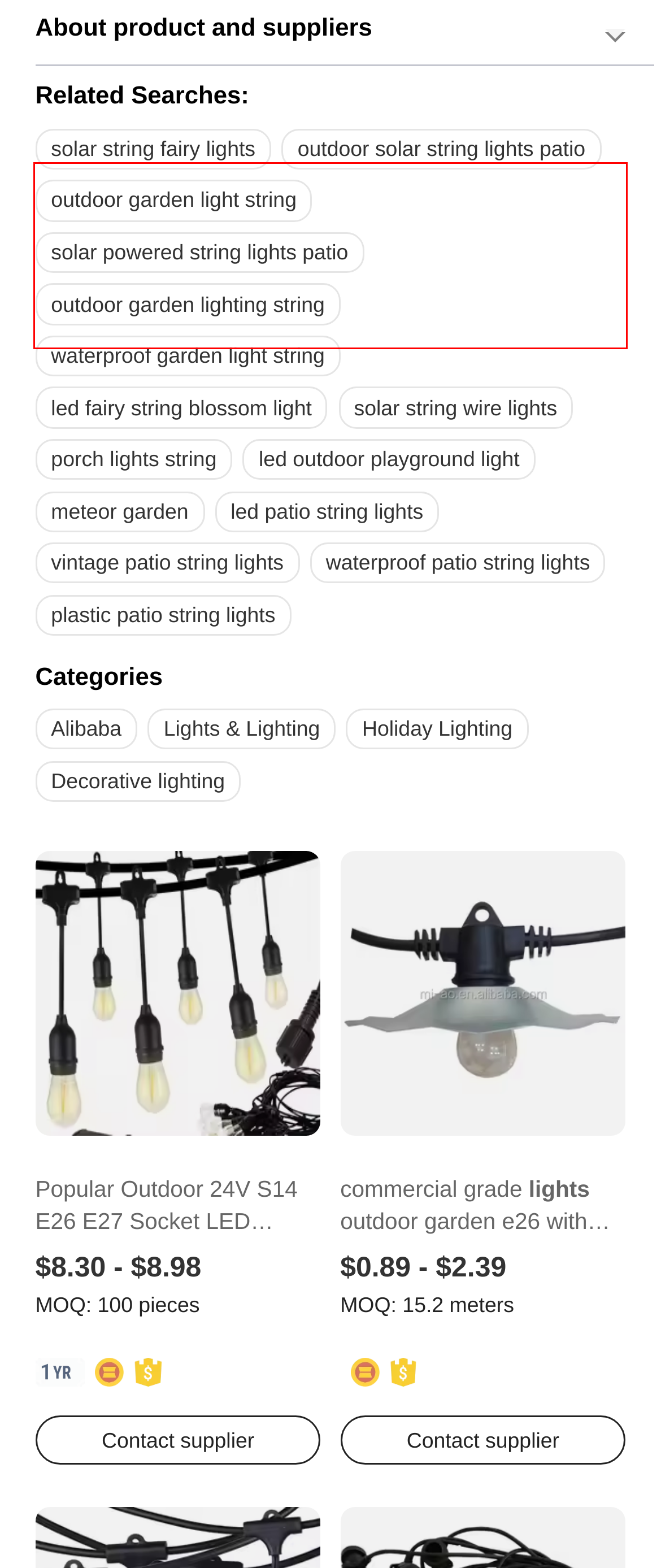Look at the screenshot of the webpage, locate the red rectangle bounding box, and generate the text content that it contains.

There are various sizes, shapes, designs and colors to choose from. You can opt for warm or cool LED options that are environmentally friendly or brightly colored patterns that match the seasonal tones. Choose the setting that you find most enjoyable, whether that be eclectic flashing, a slow fade or a dancing alternating pattern that catches the eye. These versatile patio string lights from reputable wholesalers are great both indoors and outdoors, though they are made with durable materials designed to withstand inclement outdoor weather.